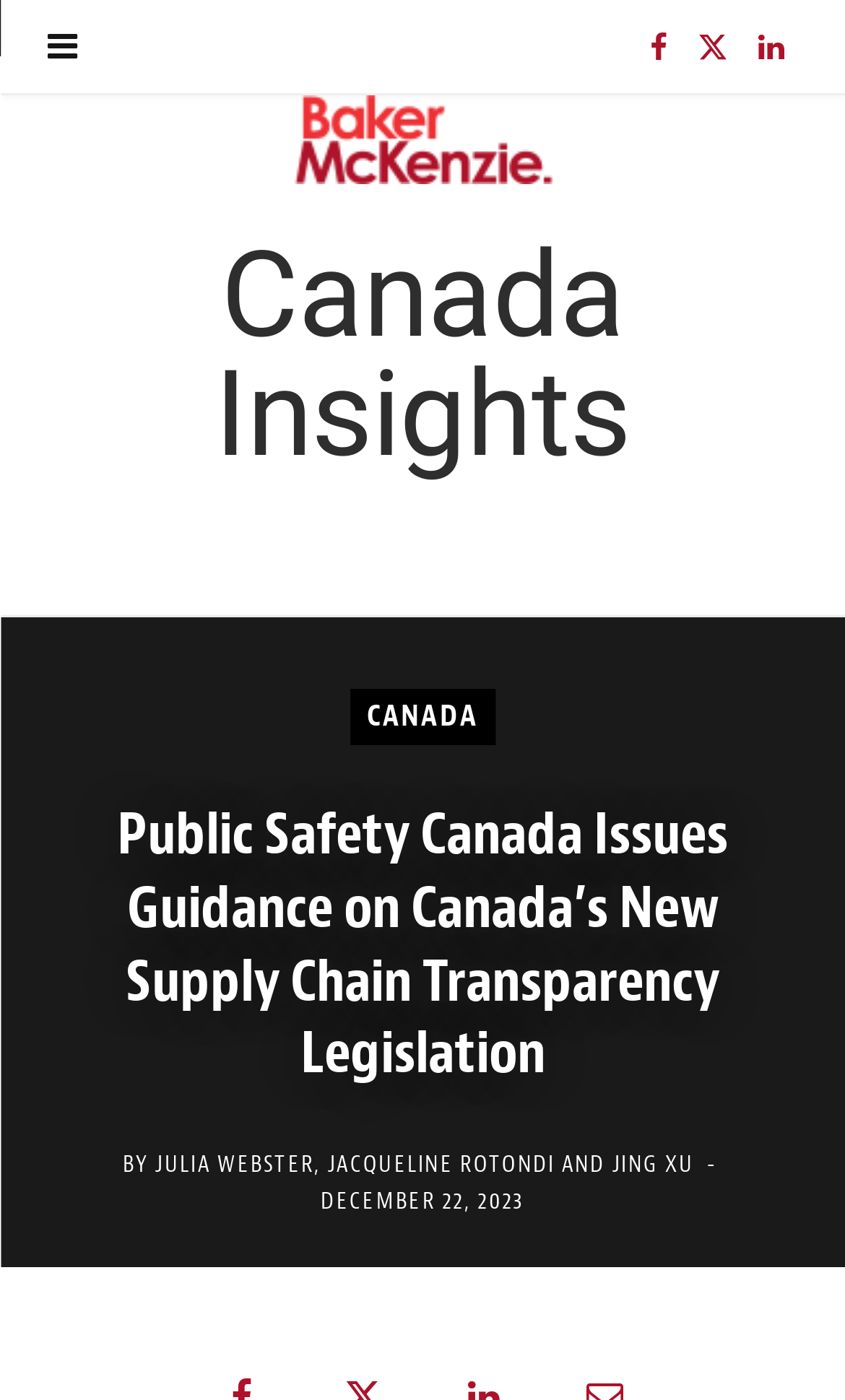Write an elaborate caption that captures the essence of the webpage.

The webpage is about Public Safety Canada's guidance on Canada's new supply chain transparency legislation. At the top right corner, there are three social media links: Facebook, Twitter, and LinkedIn. Below these links, there is a link to "Canada Insights" at the top left corner. 

In the middle of the top section, there is a link to "CANADA". 

The main heading "Public Safety Canada Issues Guidance on Canada’s New Supply Chain Transparency Legislation" is located in the middle of the page. 

Below the main heading, there is a byline section that includes the names of three authors: JULIA WEBSTER, JACQUELINE ROTONDI, and JING XU, separated by commas. 

To the right of the byline section, there is a timestamp indicating that the article was published on December 22, 2023.